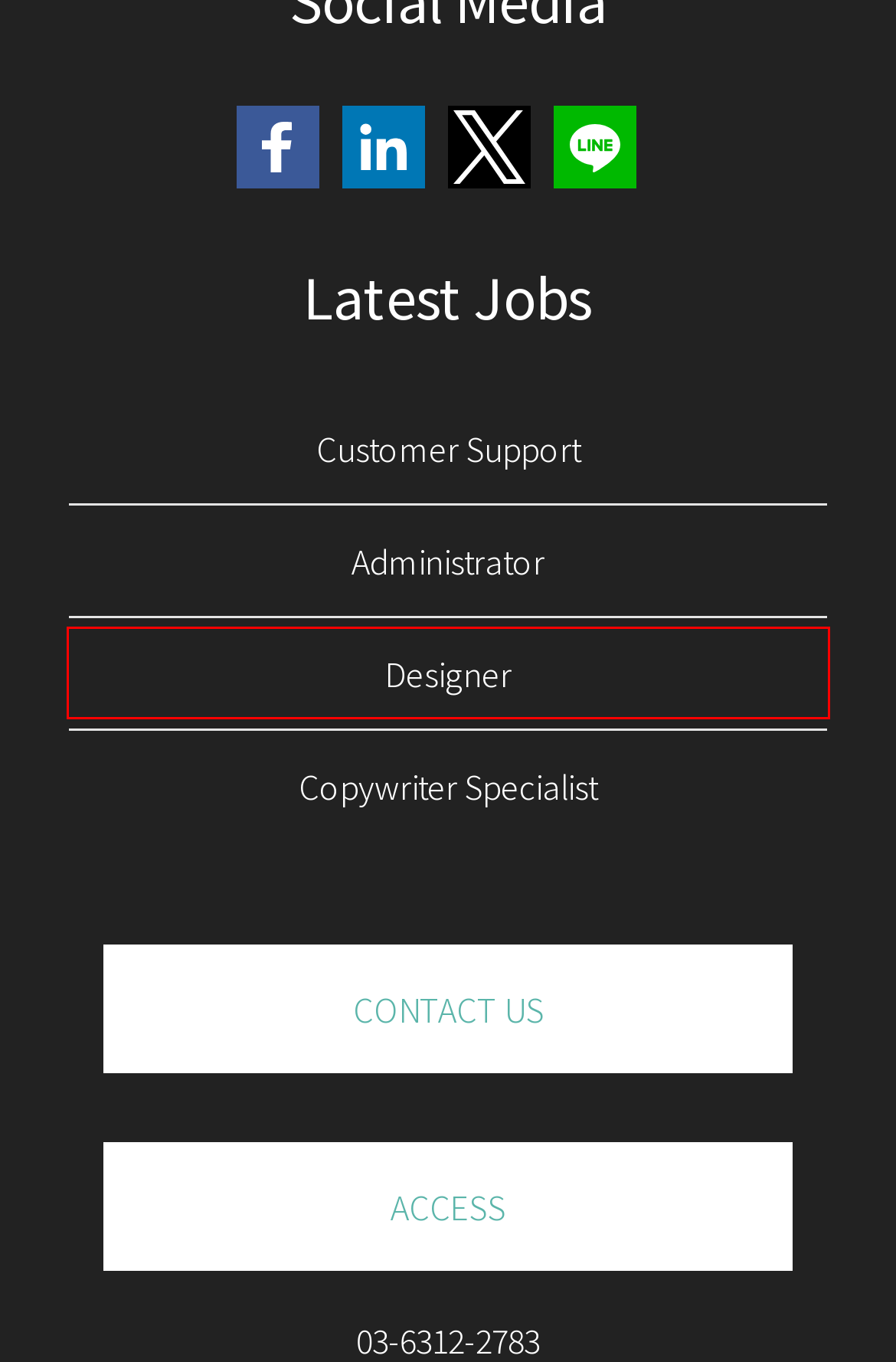You have a screenshot of a webpage with a red rectangle bounding box around an element. Identify the best matching webpage description for the new page that appears after clicking the element in the bounding box. The descriptions are:
A. Best Practices for Using a Recruitment Consultant - WorkBeam Recruitment KK
B. Web Developer - WorkBeam Recruitment KK
C. Server Engineer - WorkBeam Recruitment KK
D. Copywriter Specialist - WorkBeam Recruitment KK
E. Consider Psychometric Tests - WorkBeam Recruitment KK
F. Designer - WorkBeam Recruitment KK
G. Administrator - WorkBeam Recruitment KK
H. Customer Support - WorkBeam Recruitment KK

F